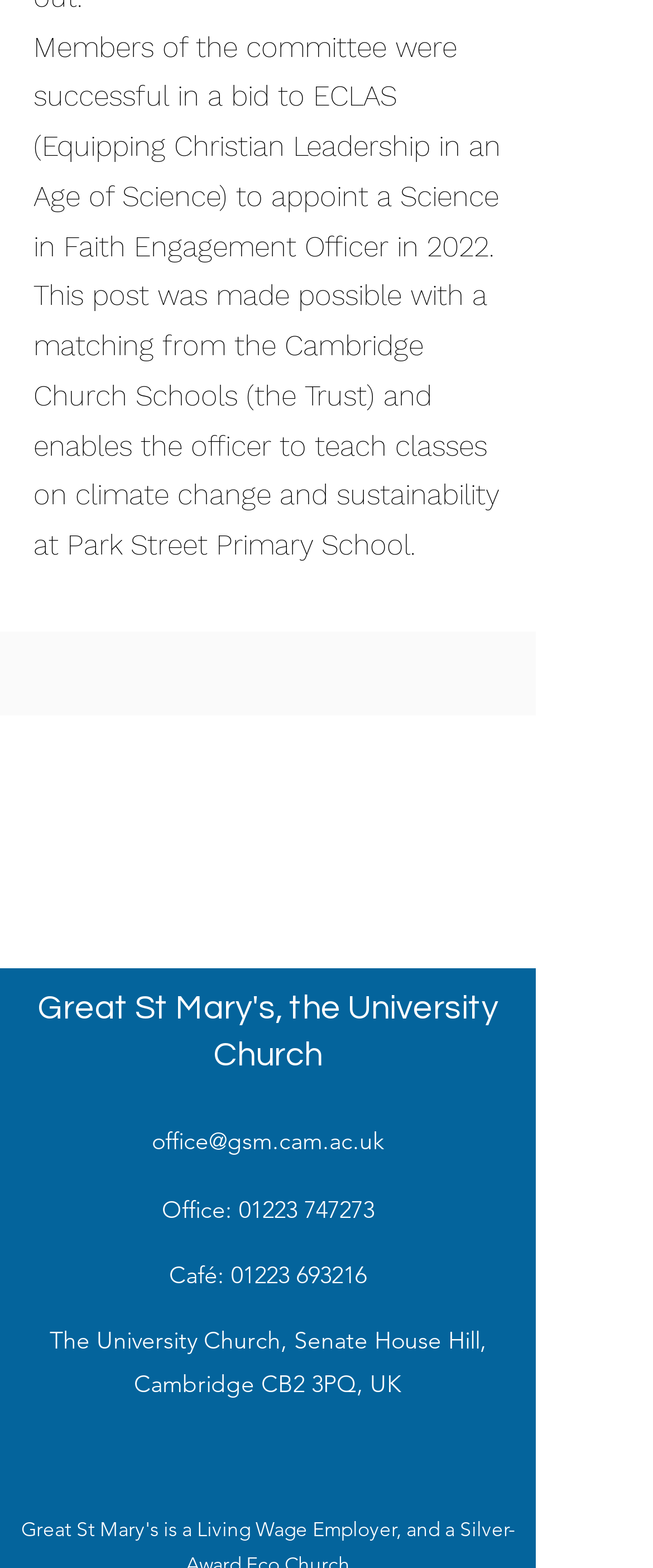Identify the bounding box coordinates of the clickable region to carry out the given instruction: "call the office".

[0.365, 0.761, 0.573, 0.78]